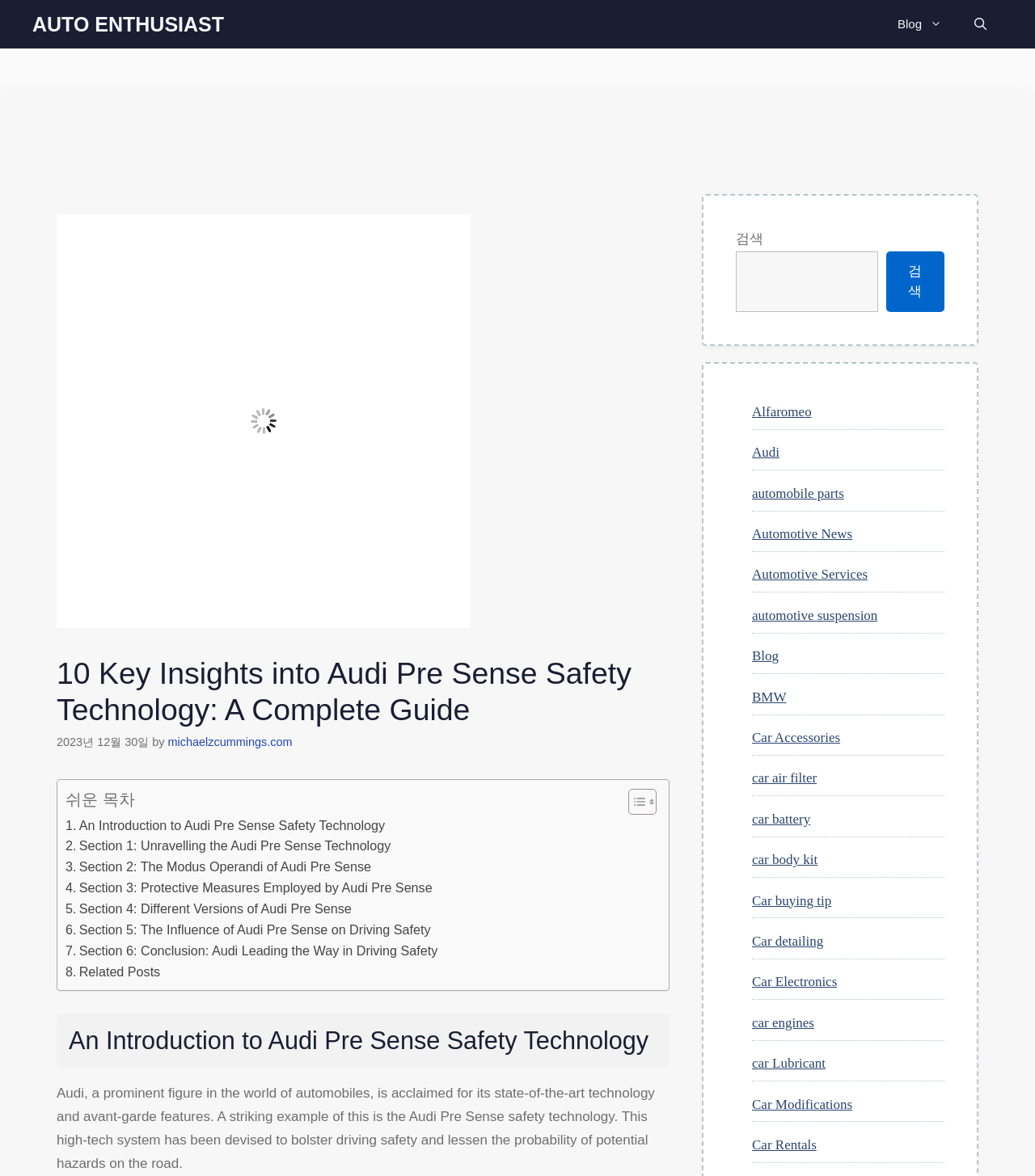Pinpoint the bounding box coordinates of the clickable element to carry out the following instruction: "Toggle the table of content."

[0.595, 0.67, 0.63, 0.693]